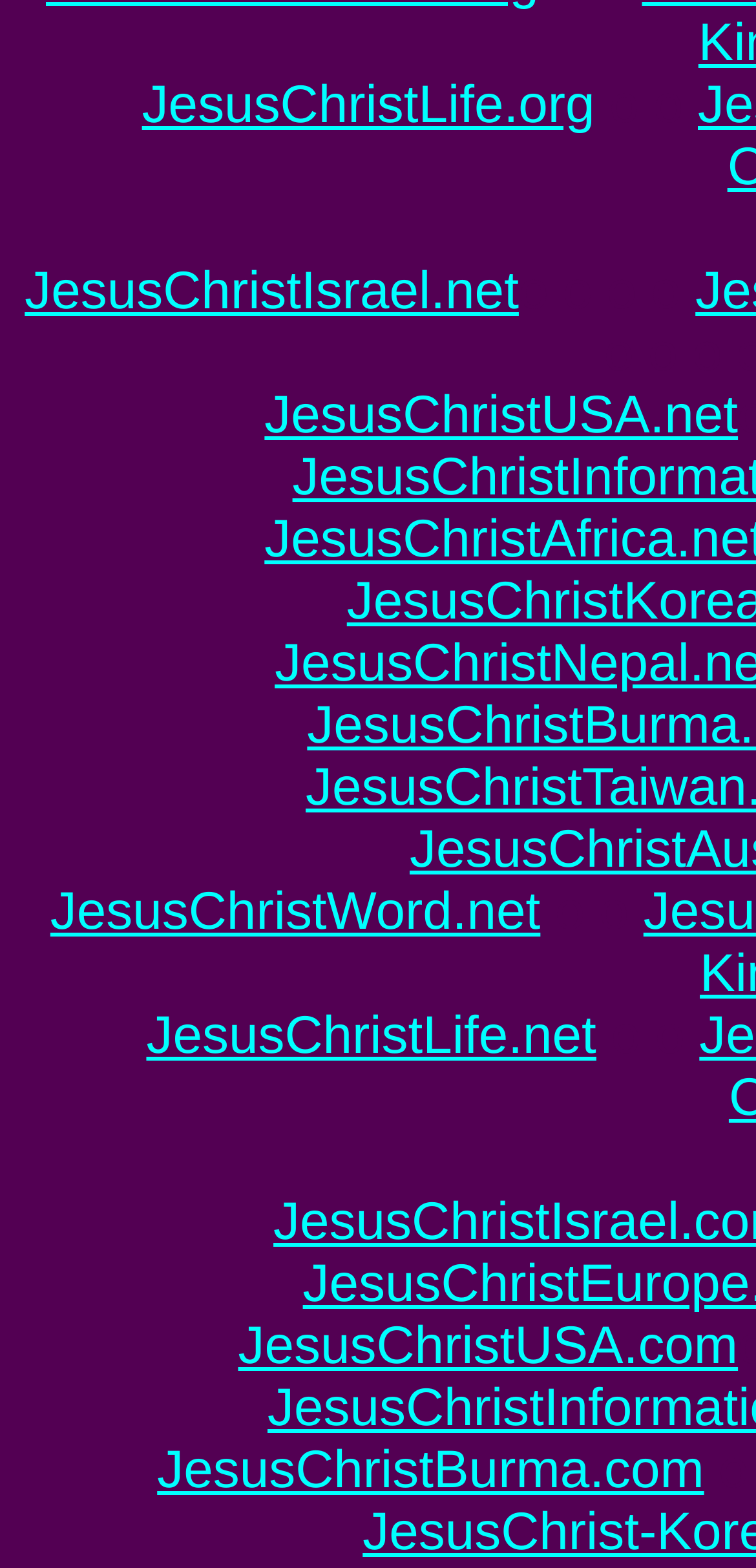Provide a one-word or one-phrase answer to the question:
What is the purpose of this webpage?

Providing links to Jesus Christ related websites